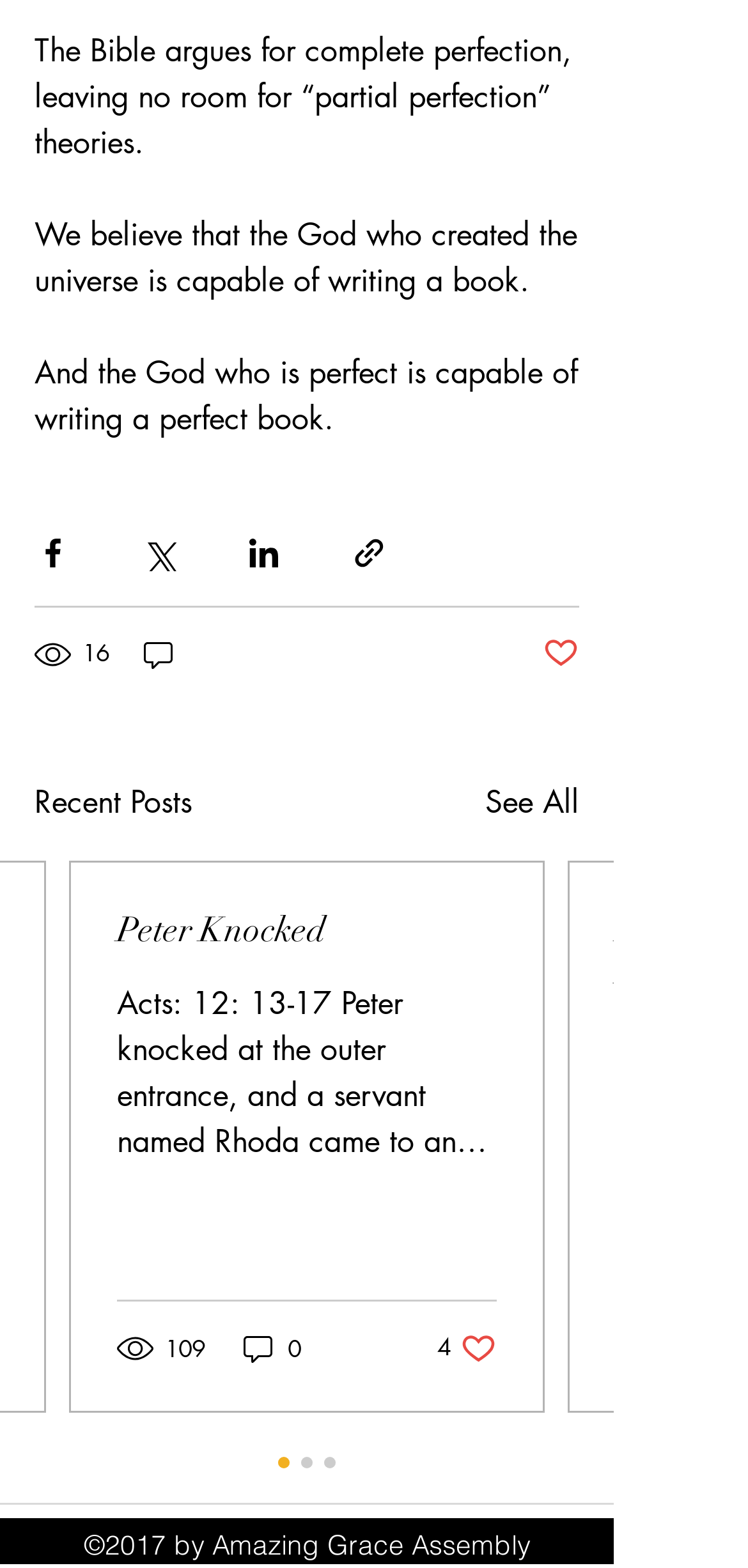Please determine the bounding box coordinates of the element to click in order to execute the following instruction: "Like the post". The coordinates should be four float numbers between 0 and 1, specified as [left, top, right, bottom].

[0.585, 0.848, 0.664, 0.871]